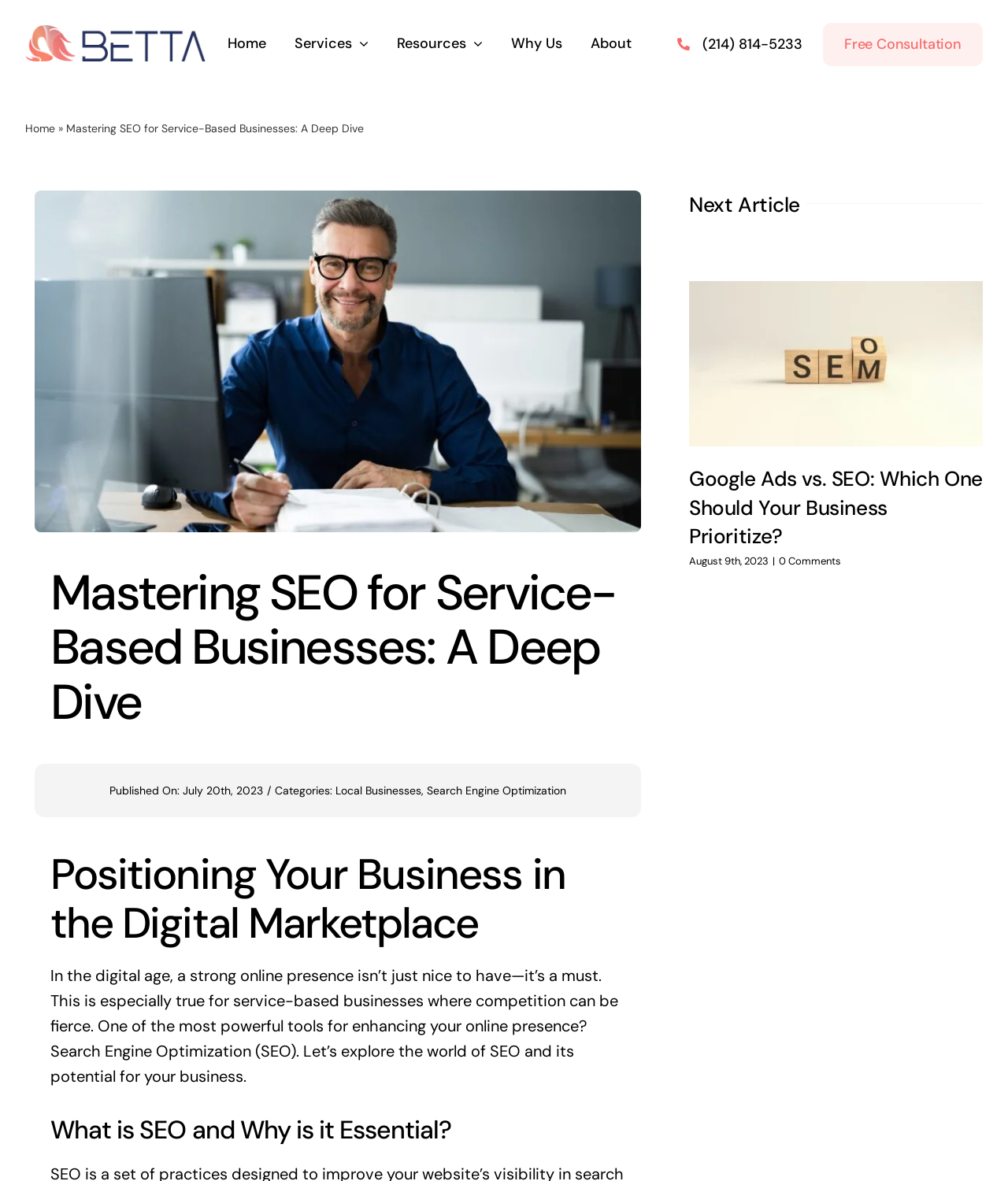Please find and report the primary heading text from the webpage.

Mastering SEO for Service-Based Businesses: A Deep Dive